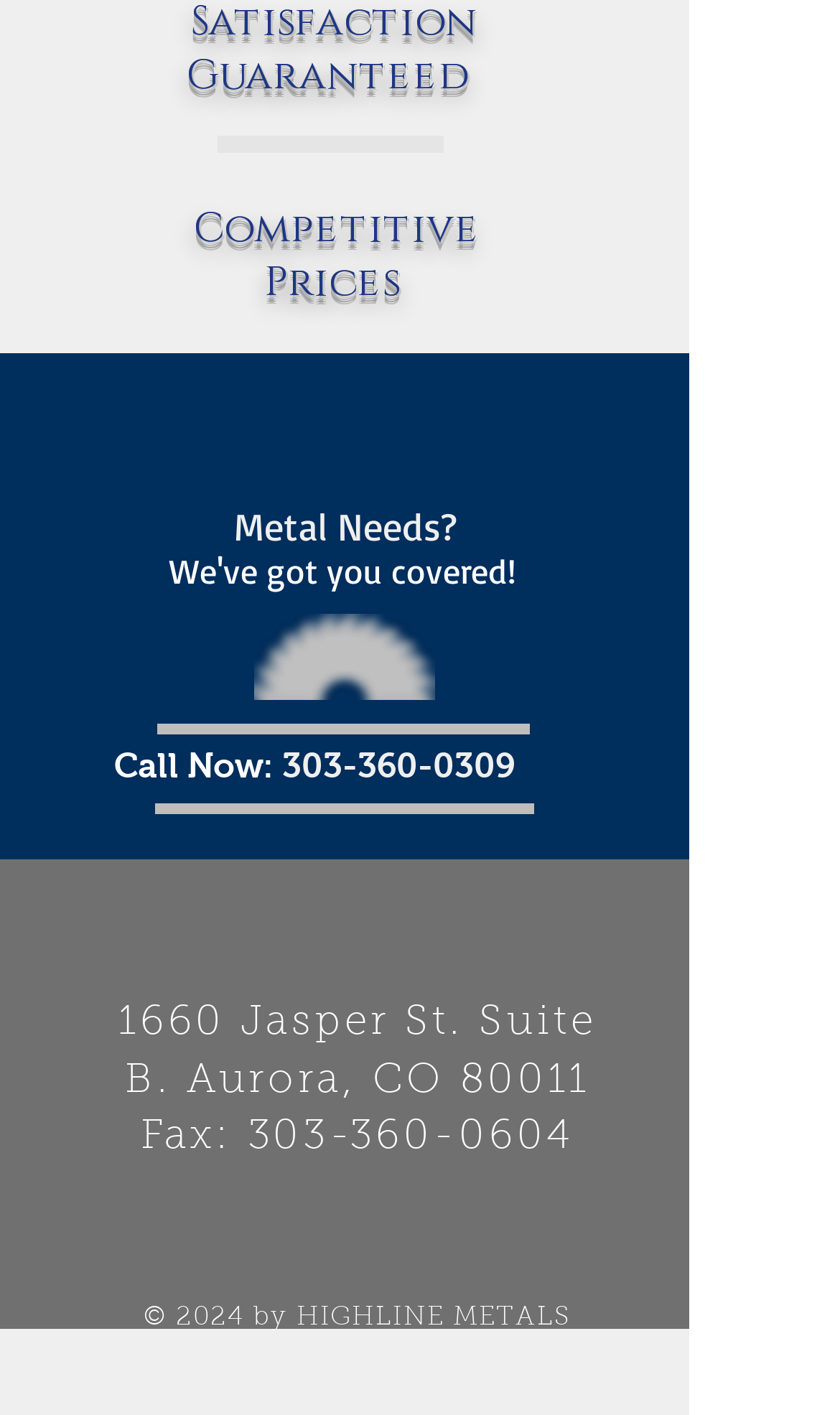Given the webpage screenshot and the description, determine the bounding box coordinates (top-left x, top-left y, bottom-right x, bottom-right y) that define the location of the UI element matching this description: 303-360-0309

[0.336, 0.529, 0.613, 0.554]